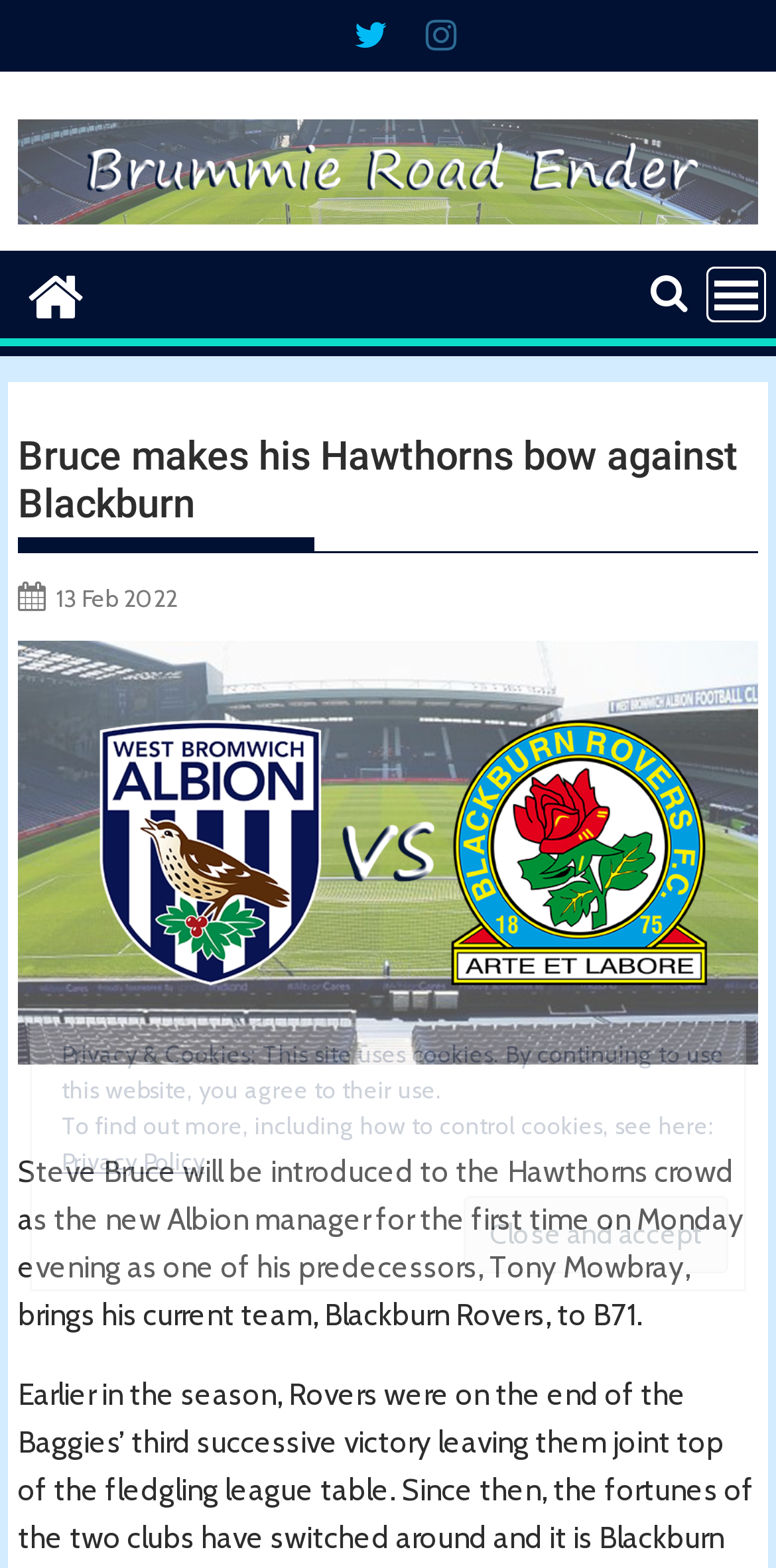Provide a short answer using a single word or phrase for the following question: 
What is the location of the event?

Hawthorns